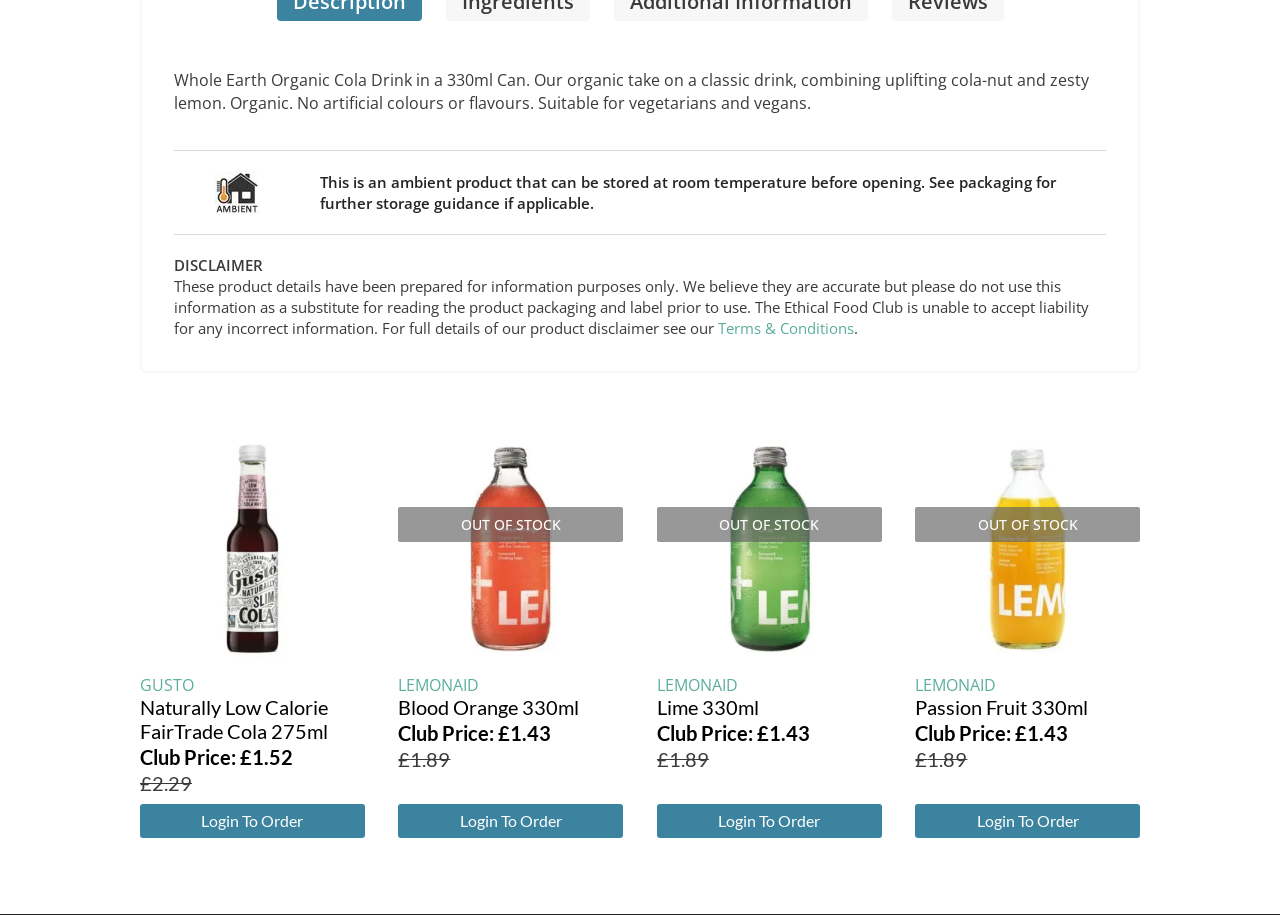Identify the bounding box coordinates of the clickable region to carry out the given instruction: "View product details of Lemonaid Passion Fruit 330ml".

[0.715, 0.761, 0.85, 0.787]